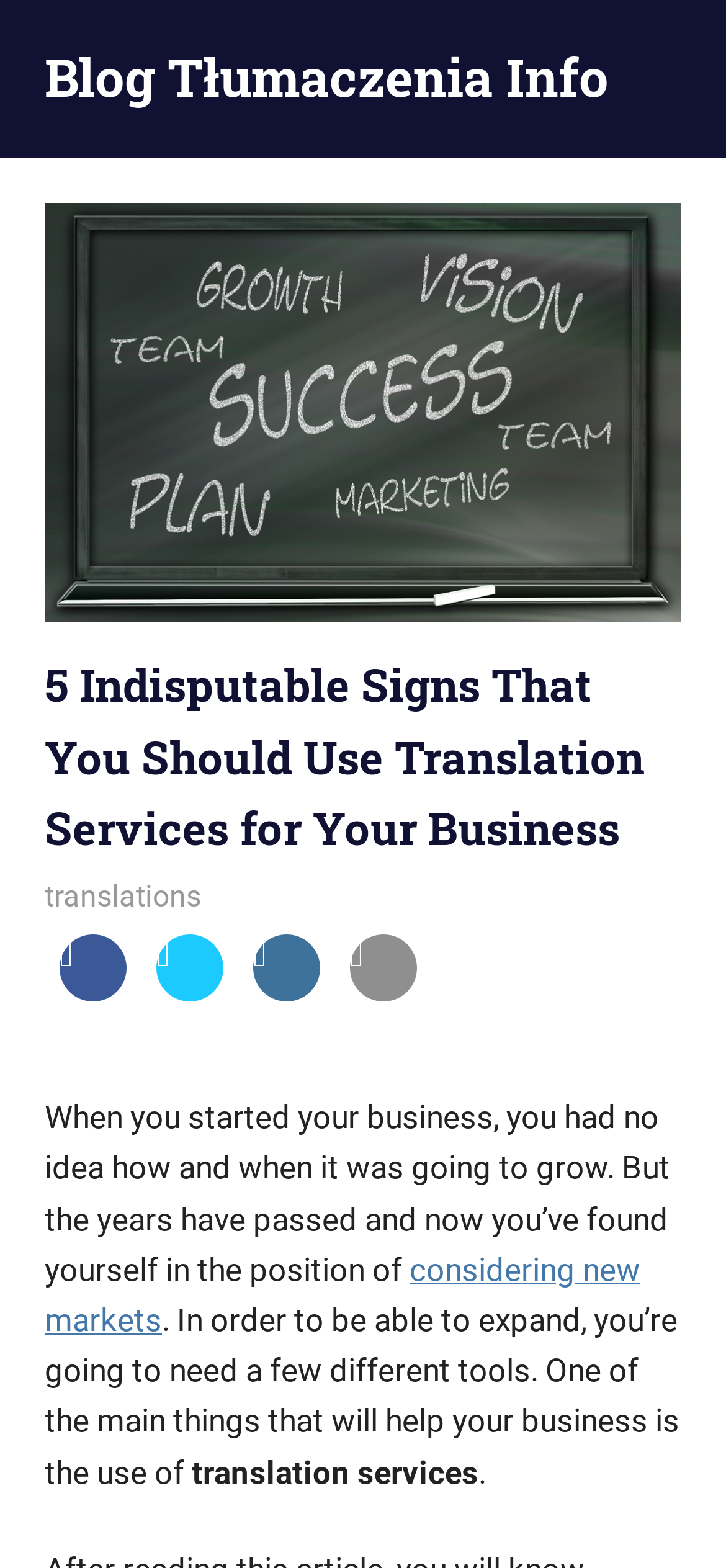What is the purpose of the icons?
Answer the question with just one word or phrase using the image.

Social media links